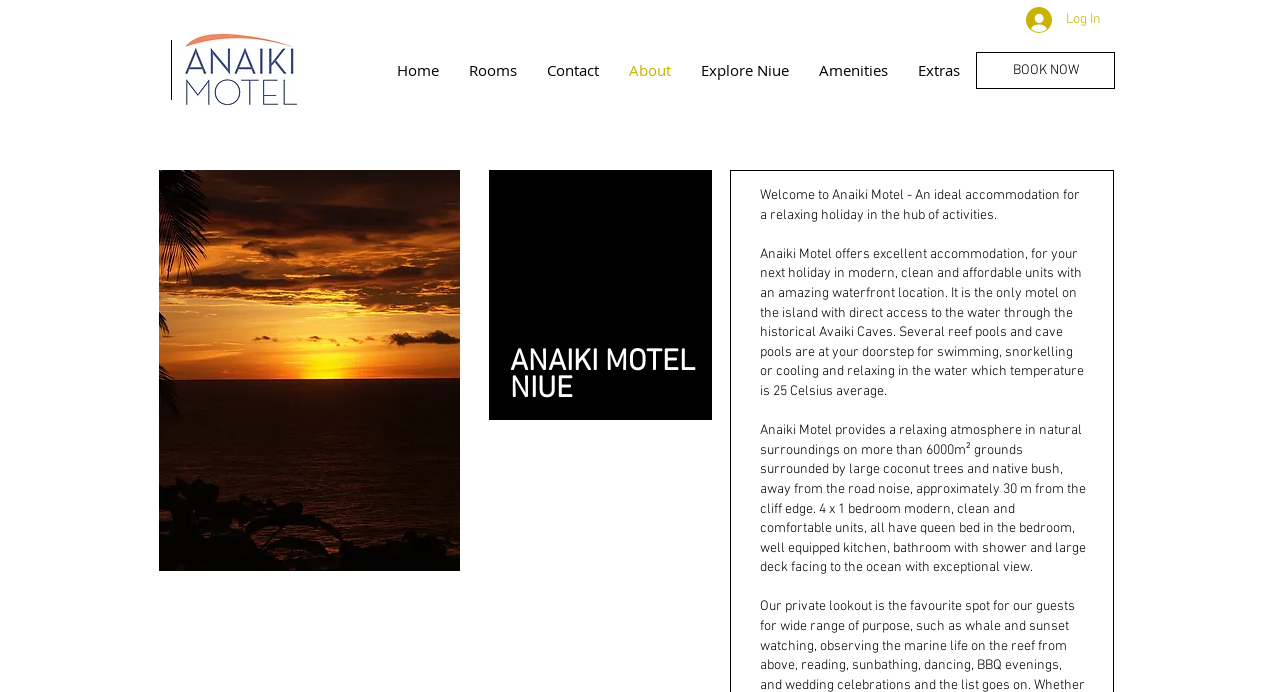What is the name of the motel?
Look at the screenshot and respond with one word or a short phrase.

Anaiki Motel